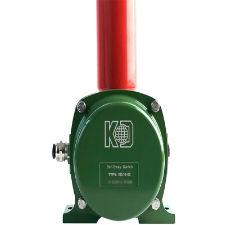Break down the image and describe every detail you can observe.

This image showcases the Kaidi KBS10-KD Belt Sway Switch, a device designed for monitoring and alerting on the position of a belt in industrial applications. The switch features a robust, green housing that is prominently marked with the "KD" logo, symbolizing its manufacturer. Above the housing, a notable red arm extends, which is used to detect any deviation in the belt's alignment. The construction ensures durability and reliability in various operational environments. This switch is part of a series offered by Guangdong Kaidi Energy Technology Co., Ltd., a reputable supplier of level measurement and flow control equipment.